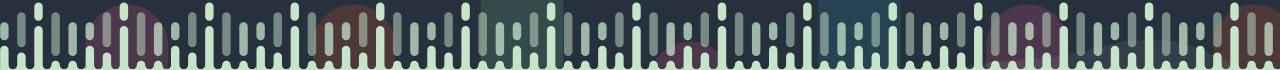What is the effect of the dark tone backdrop?
We need a detailed and exhaustive answer to the question. Please elaborate.

The caption states that the backdrop of dark tones accentuates the colorful elements, adding depth and intrigue to the overall aesthetic. This implies that the dark tone backdrop has a specific effect on the visual composition, which is to enhance its depth and intrigue.